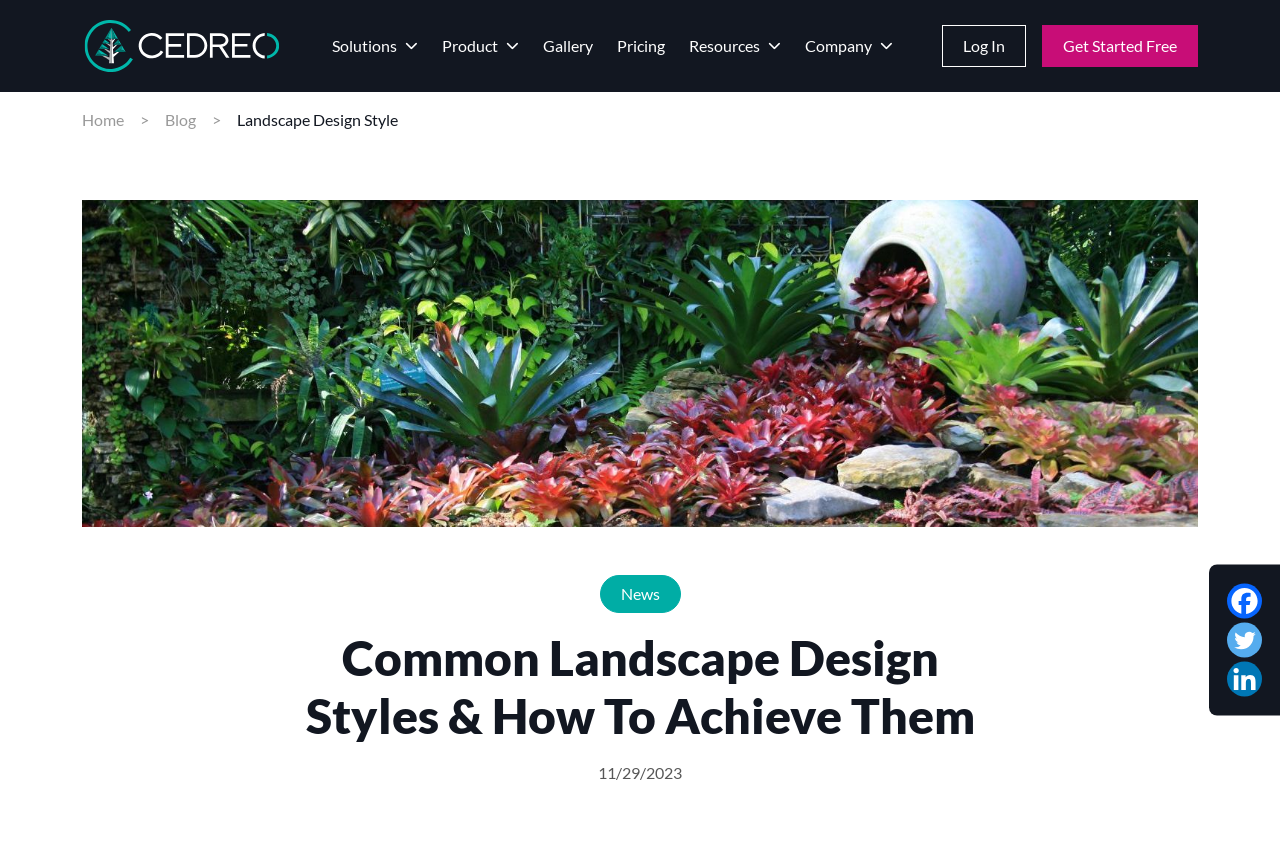Provide the bounding box coordinates of the area you need to click to execute the following instruction: "Read the 'Common Landscape Design Styles & How To Achieve Them' article".

[0.212, 0.734, 0.788, 0.869]